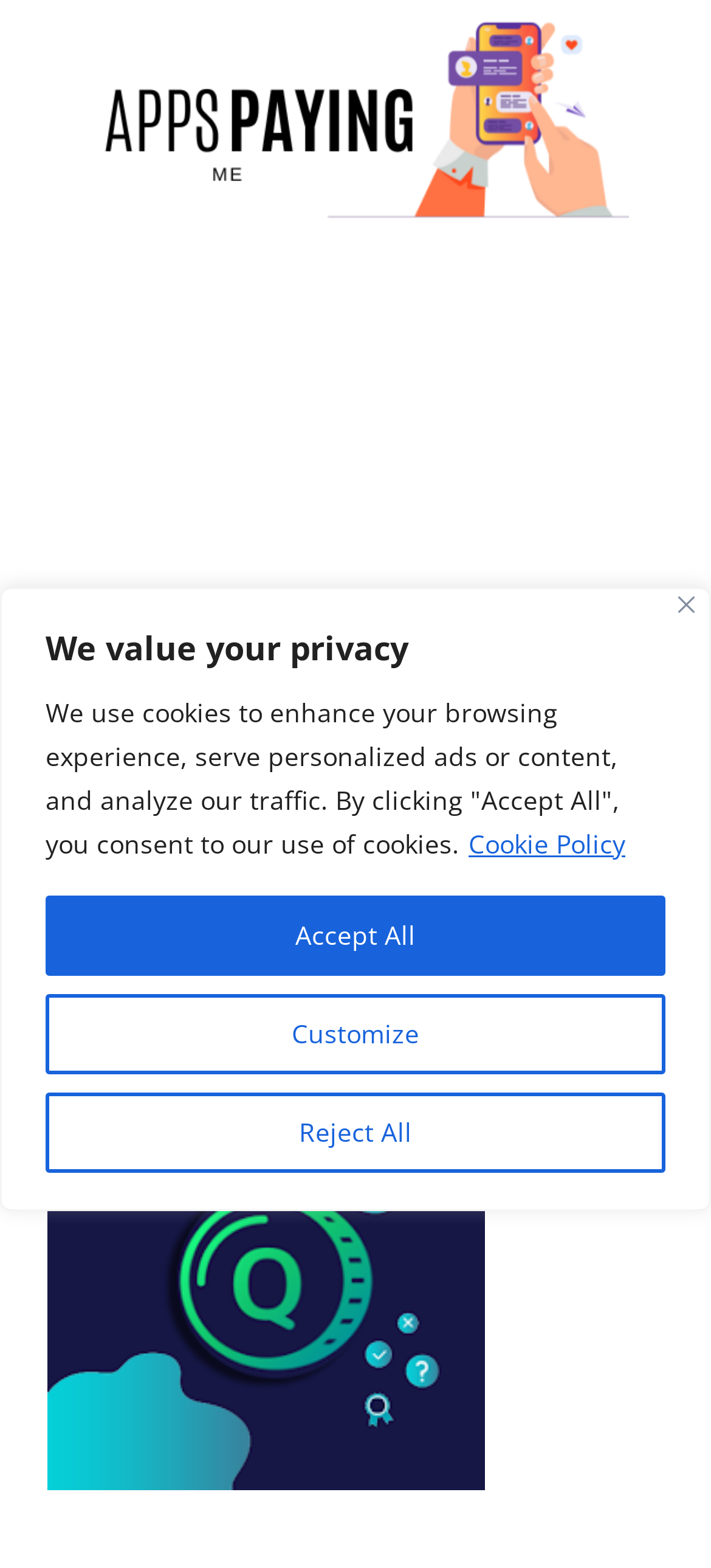Use a single word or phrase to answer the question:
What is the type of content in the iframe element?

Advertisement